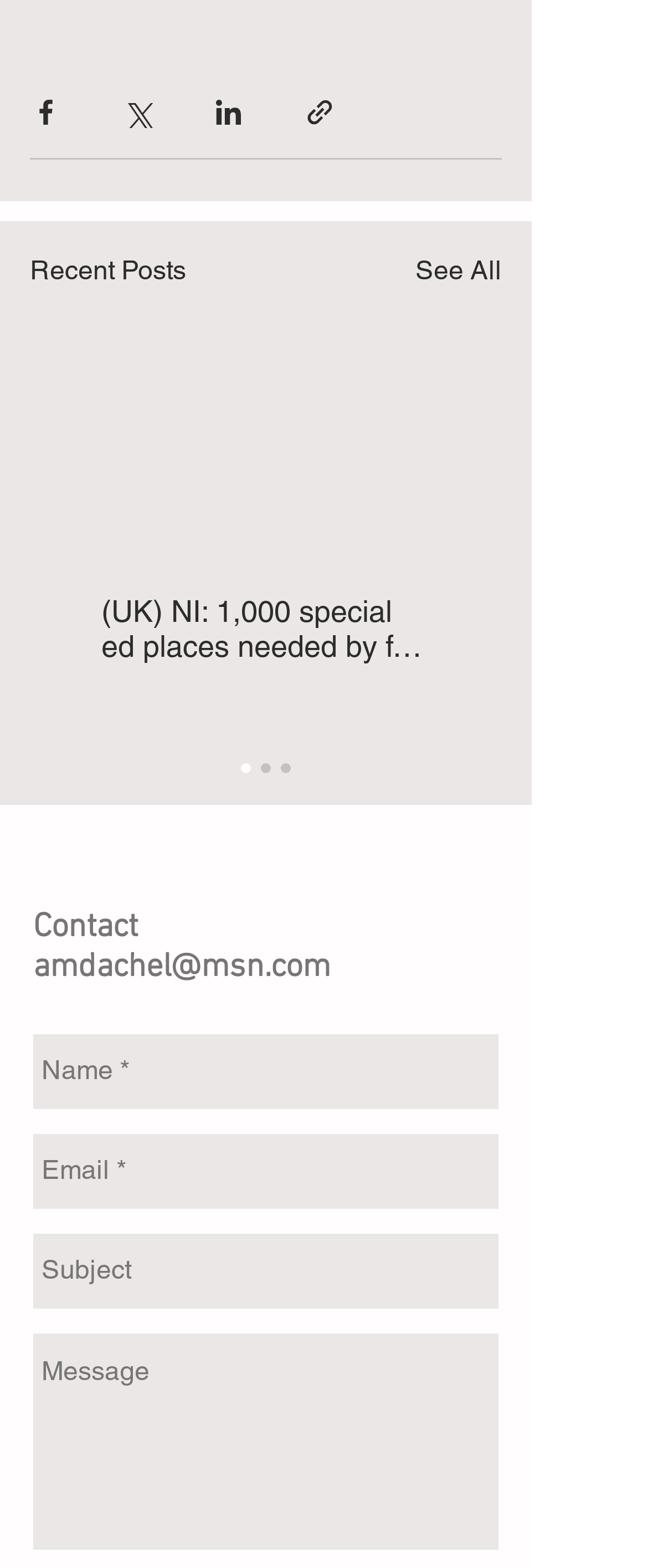Please provide a one-word or short phrase answer to the question:
What is the title of the section below the sharing buttons?

Recent Posts